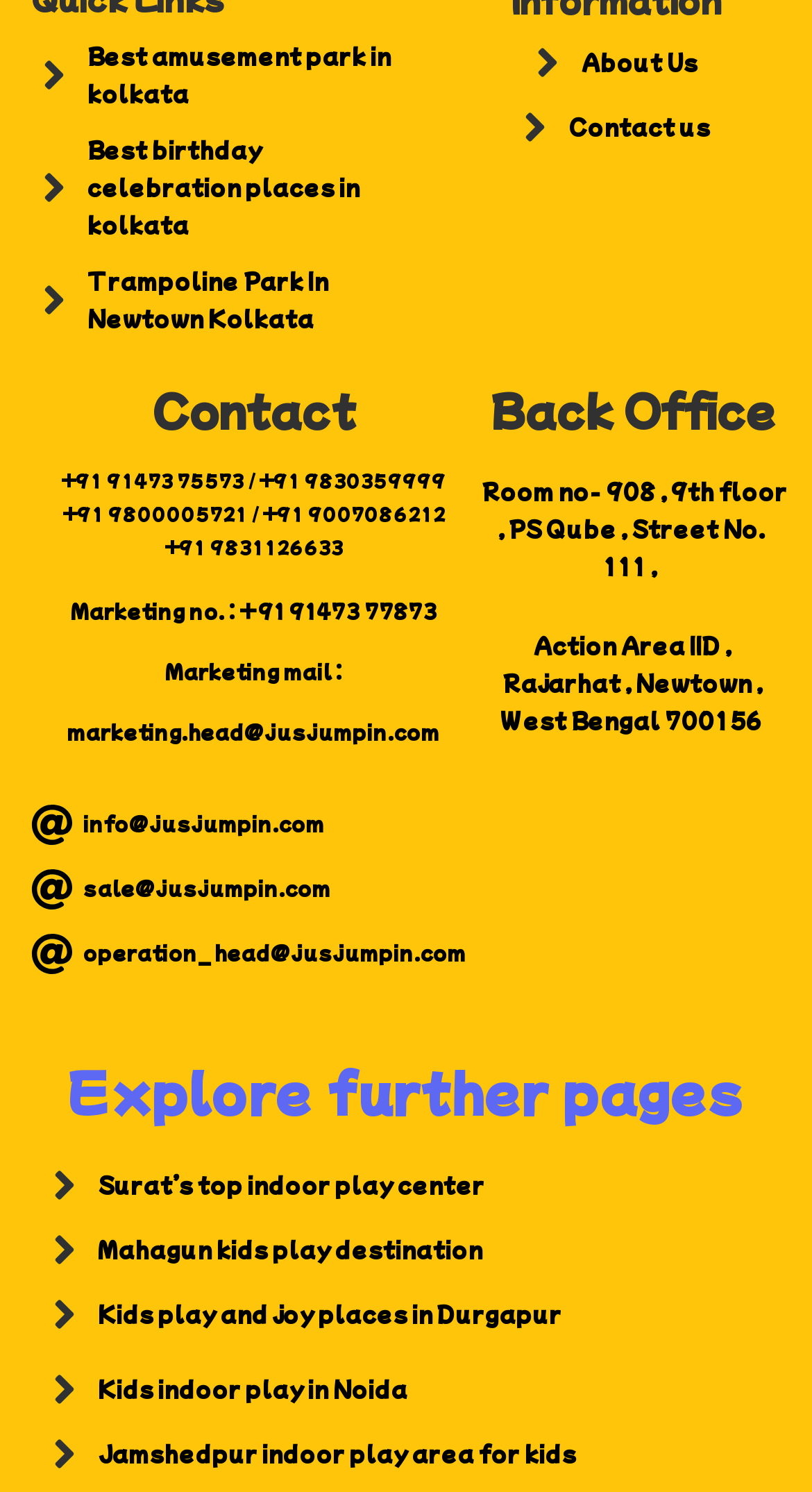Please locate the bounding box coordinates of the element that should be clicked to complete the given instruction: "Visit 'About Us' page".

[0.647, 0.019, 0.872, 0.057]